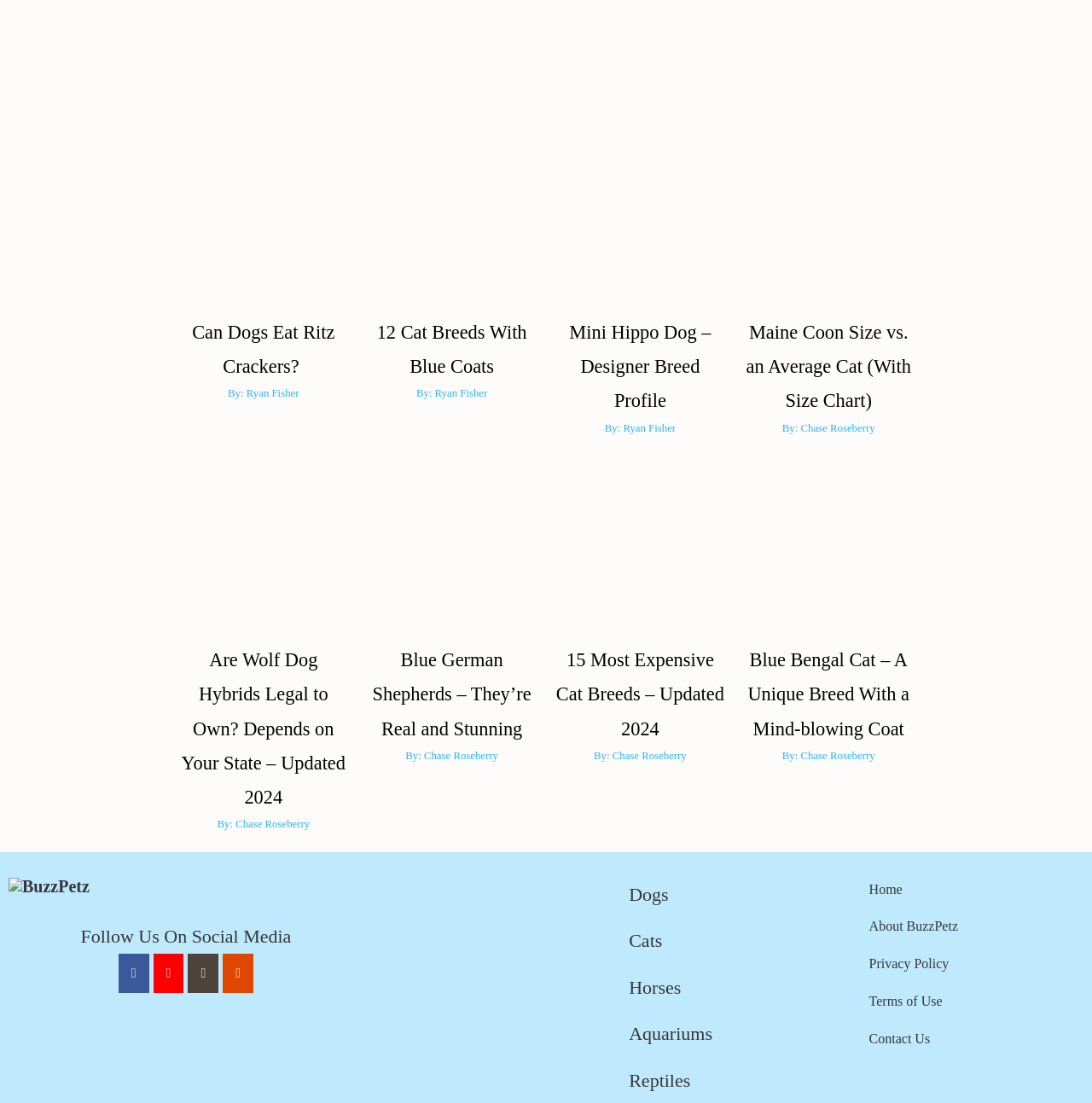Based on the element description: "Can Dogs Eat Ritz Crackers?", identify the UI element and provide its bounding box coordinates. Use four float numbers between 0 and 1, [left, top, right, bottom].

[0.163, 0.286, 0.32, 0.348]